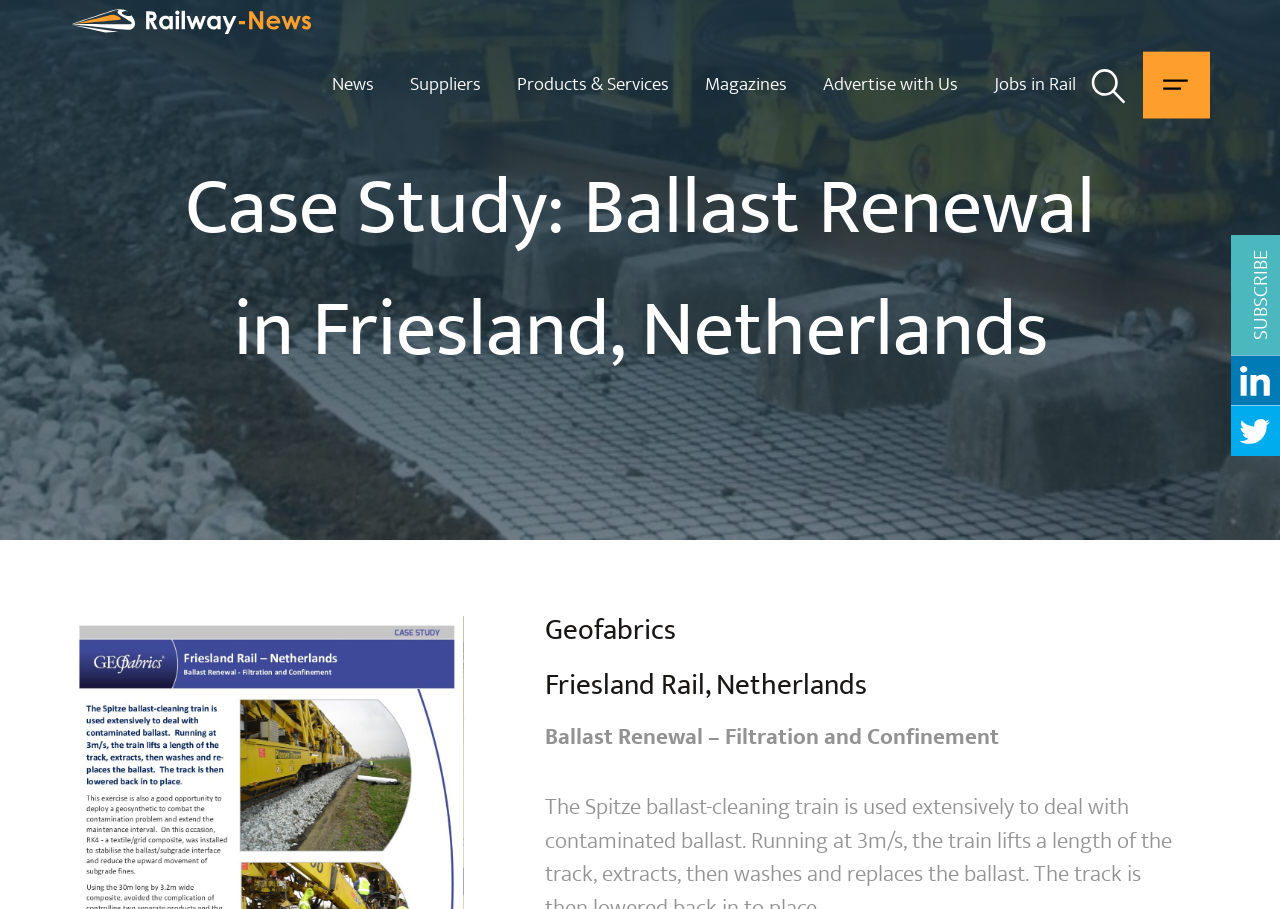Using the element description: "name="0"", determine the bounding box coordinates. The coordinates should be in the format [left, top, right, bottom], with values between 0 and 1.

None